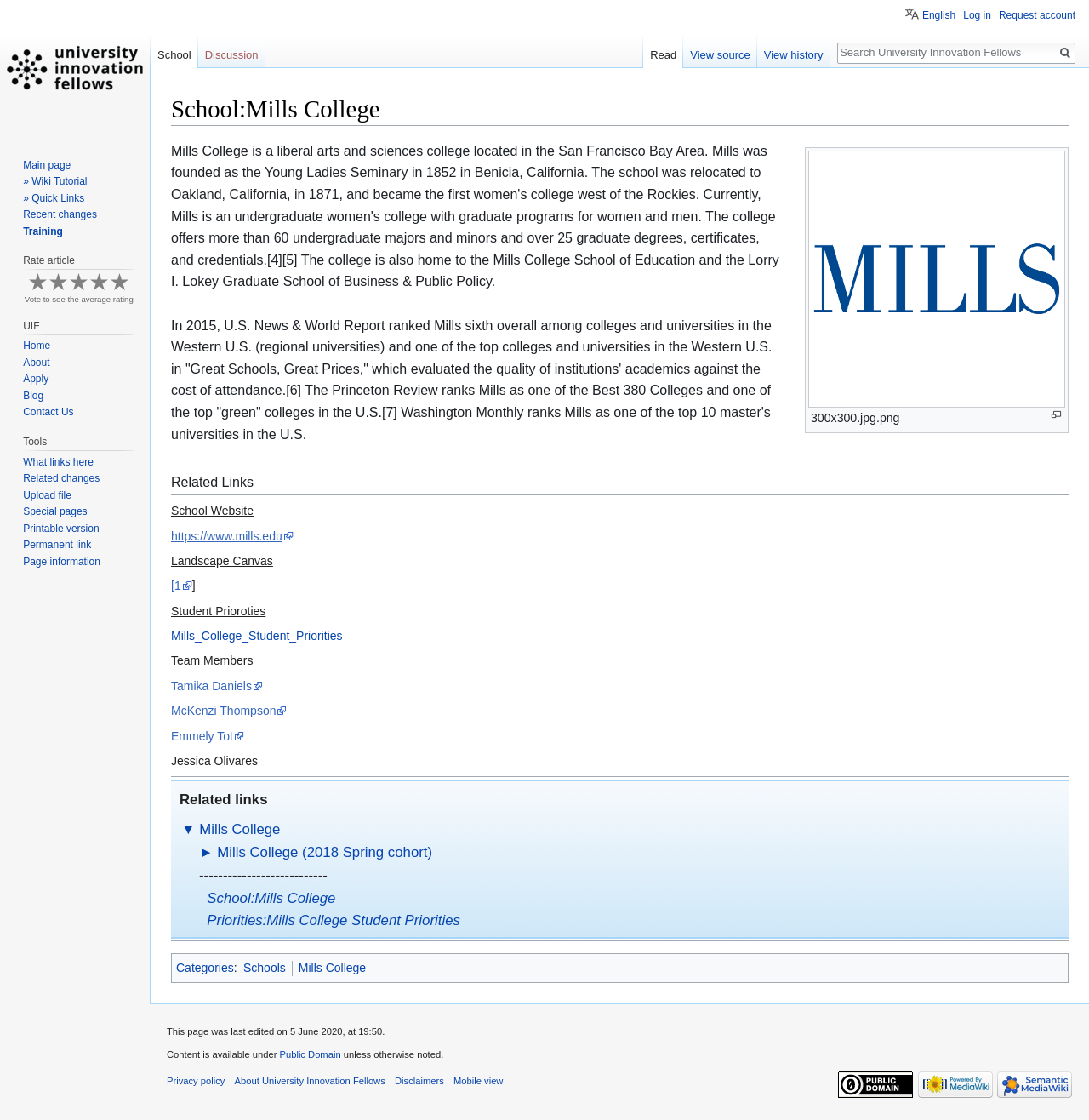What is the name of the university innovation fellows program?
Give a detailed explanation using the information visible in the image.

The navigation menu on the top right corner of the webpage has a section labeled 'UIF', which stands for University Innovation Fellows.